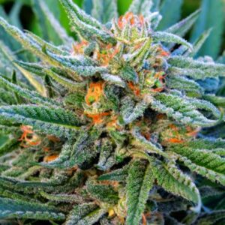What is the purpose of the trichomes?
Using the visual information, reply with a single word or short phrase.

Contribute to glistening appearance